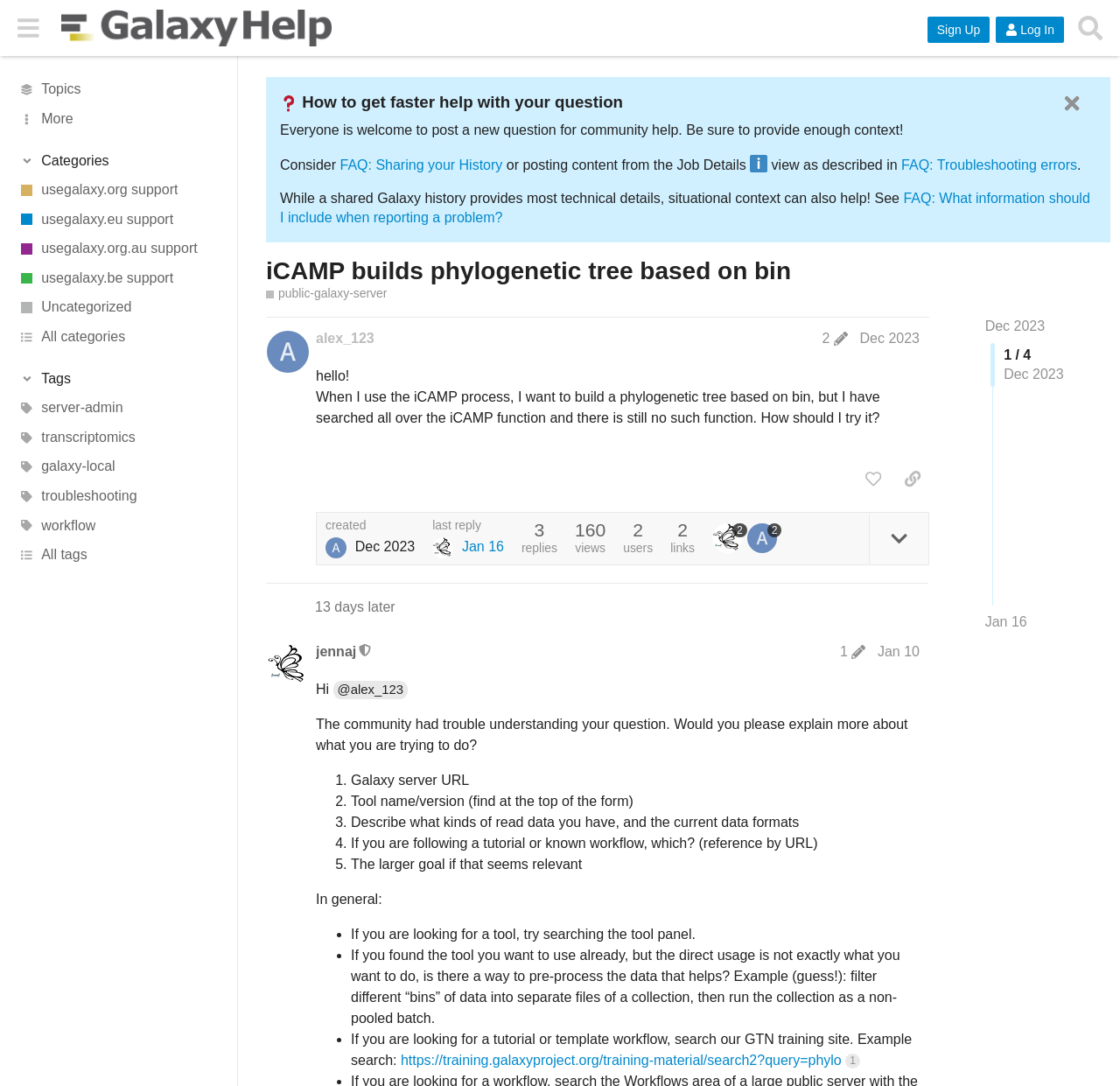From the webpage screenshot, identify the region described by title="like this post". Provide the bounding box coordinates as (top-left x, top-left y, bottom-right x, bottom-right y), with each value being a floating point number between 0 and 1.

[0.765, 0.427, 0.795, 0.455]